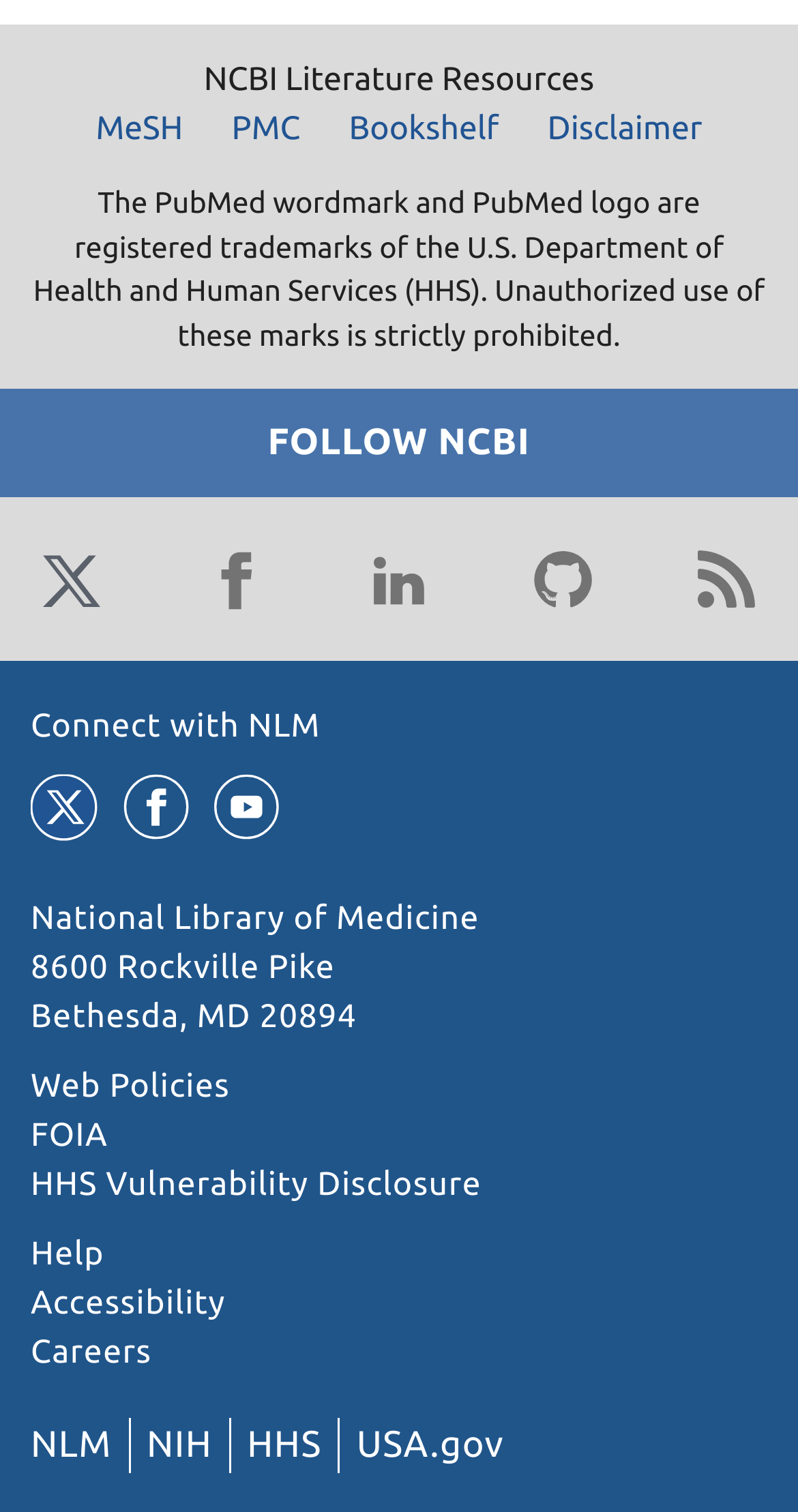What is the address of the library?
Based on the visual details in the image, please answer the question thoroughly.

I found the answer by looking at the link element with the bounding box coordinates [0.038, 0.628, 0.447, 0.685], which contains the text '8600 Rockville Pike Bethesda, MD 20894'.